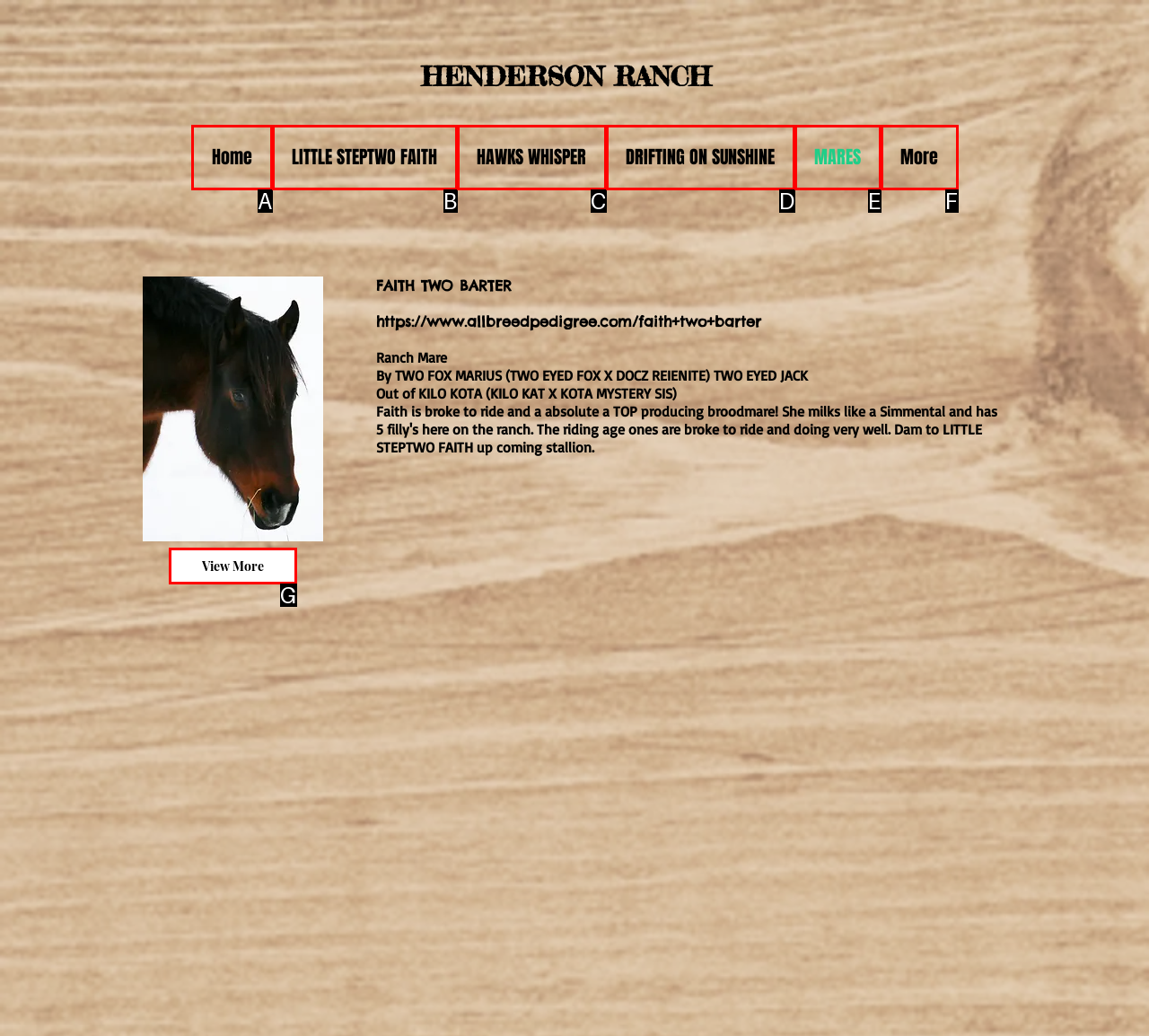From the description: MARES, identify the option that best matches and reply with the letter of that option directly.

E